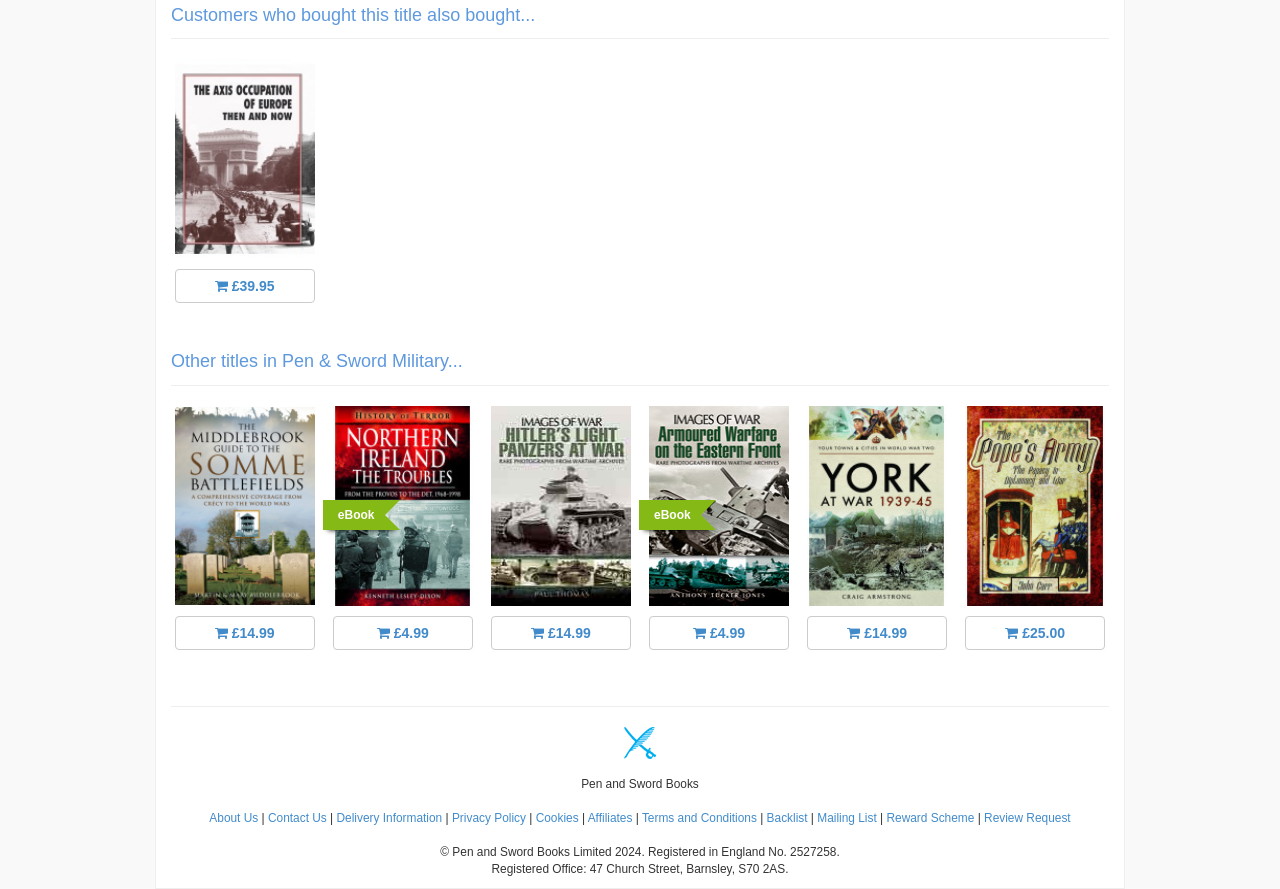Provide a thorough and detailed response to the question by examining the image: 
What is the category of the books listed?

The category of the books listed is Pen & Sword Military, which is indicated by the static text element 'Other titles in Pen & Sword Military...'.